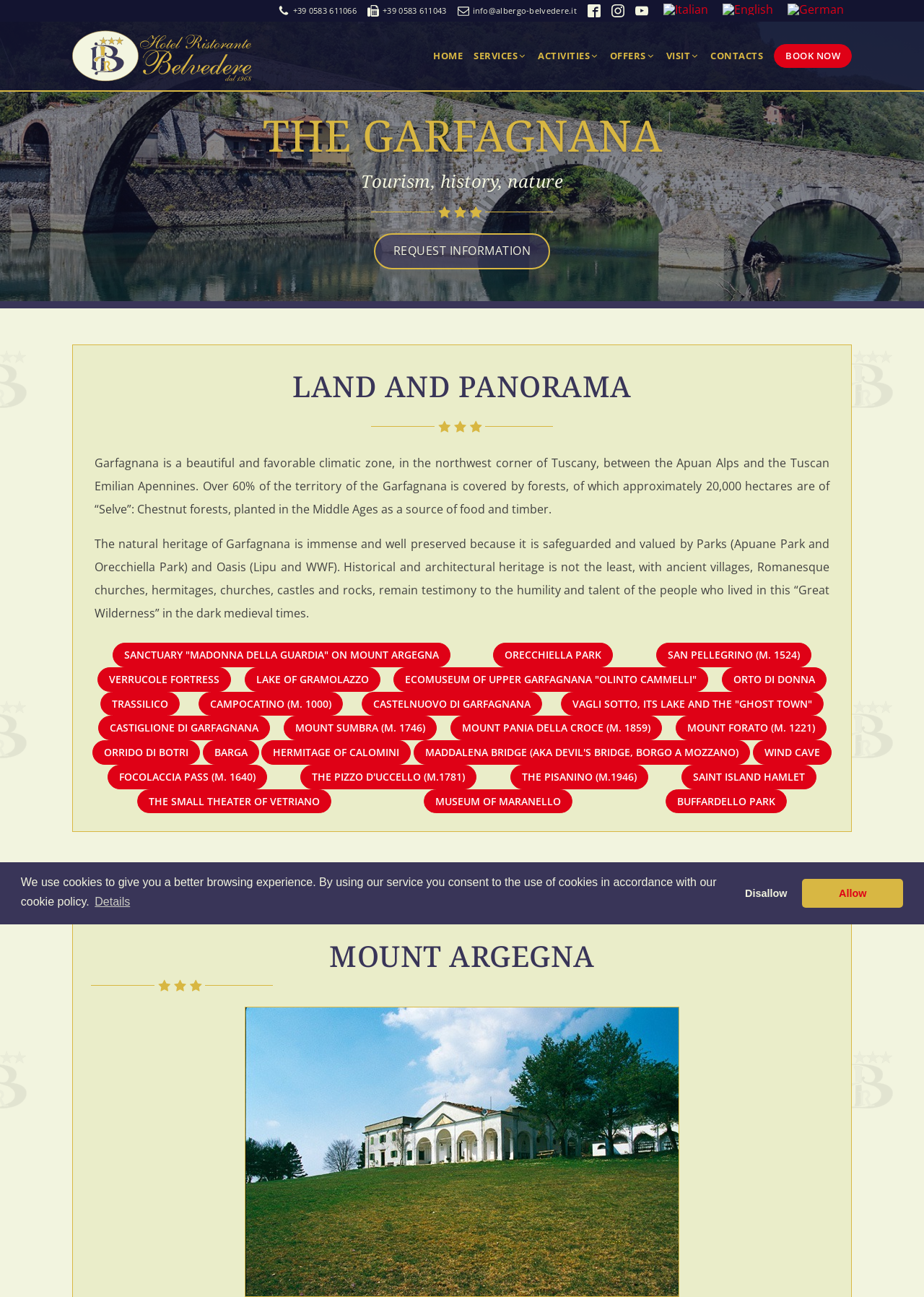Please specify the bounding box coordinates of the clickable region necessary for completing the following instruction: "Click the HOME link". The coordinates must consist of four float numbers between 0 and 1, i.e., [left, top, right, bottom].

[0.469, 0.035, 0.513, 0.052]